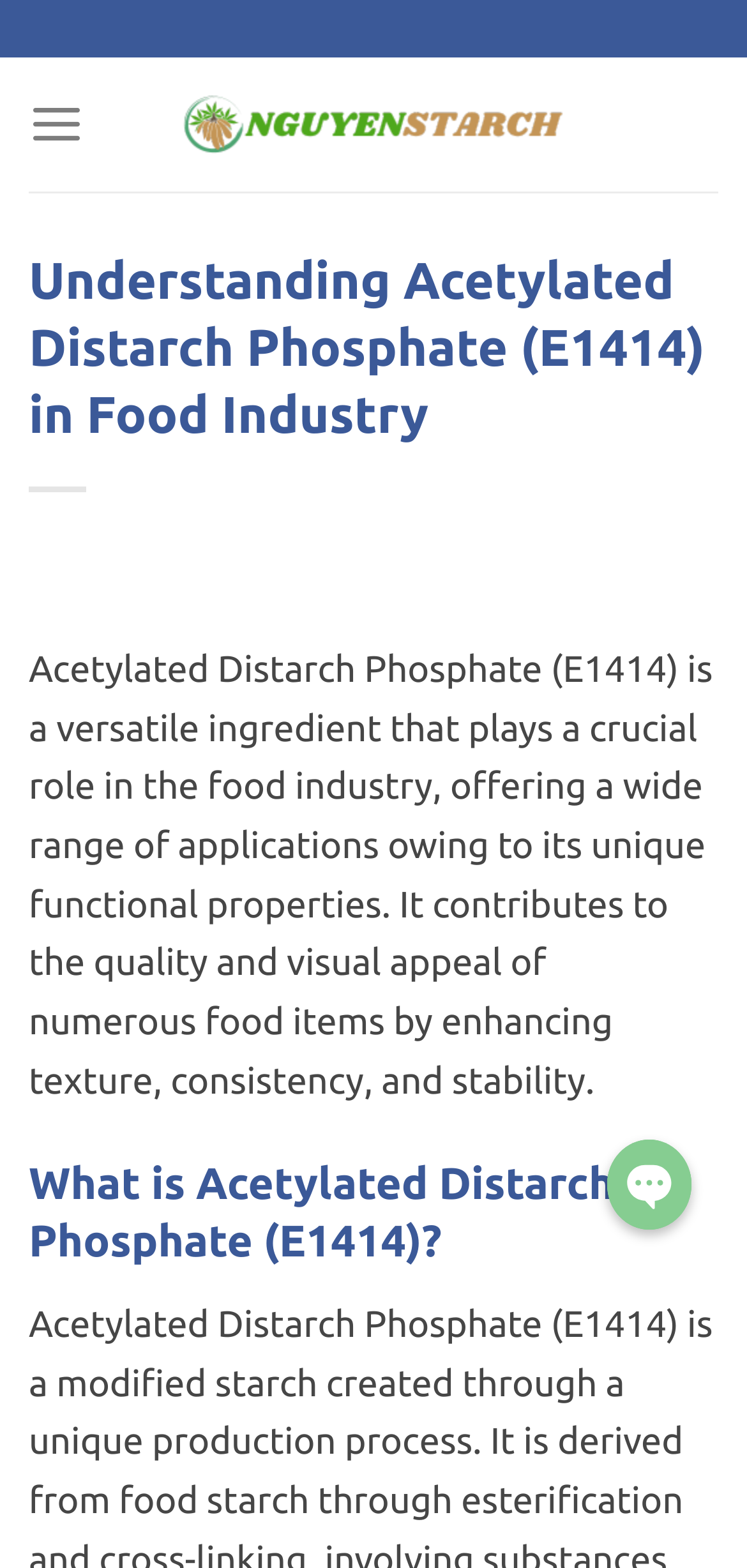For the element described, predict the bounding box coordinates as (top-left x, top-left y, bottom-right x, bottom-right y). All values should be between 0 and 1. Element description: .chaty-sts1{fill:#FFFFFF;}Open chaty

[0.813, 0.727, 0.926, 0.784]